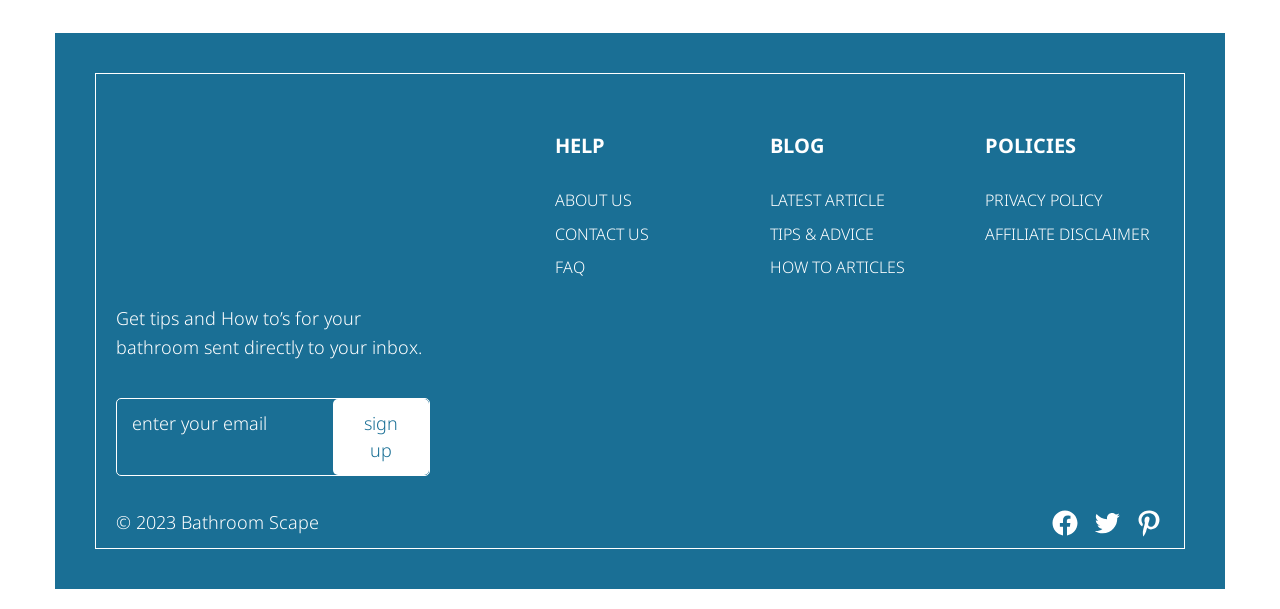Determine the bounding box coordinates of the UI element described by: "Twitter".

[0.853, 0.834, 0.877, 0.883]